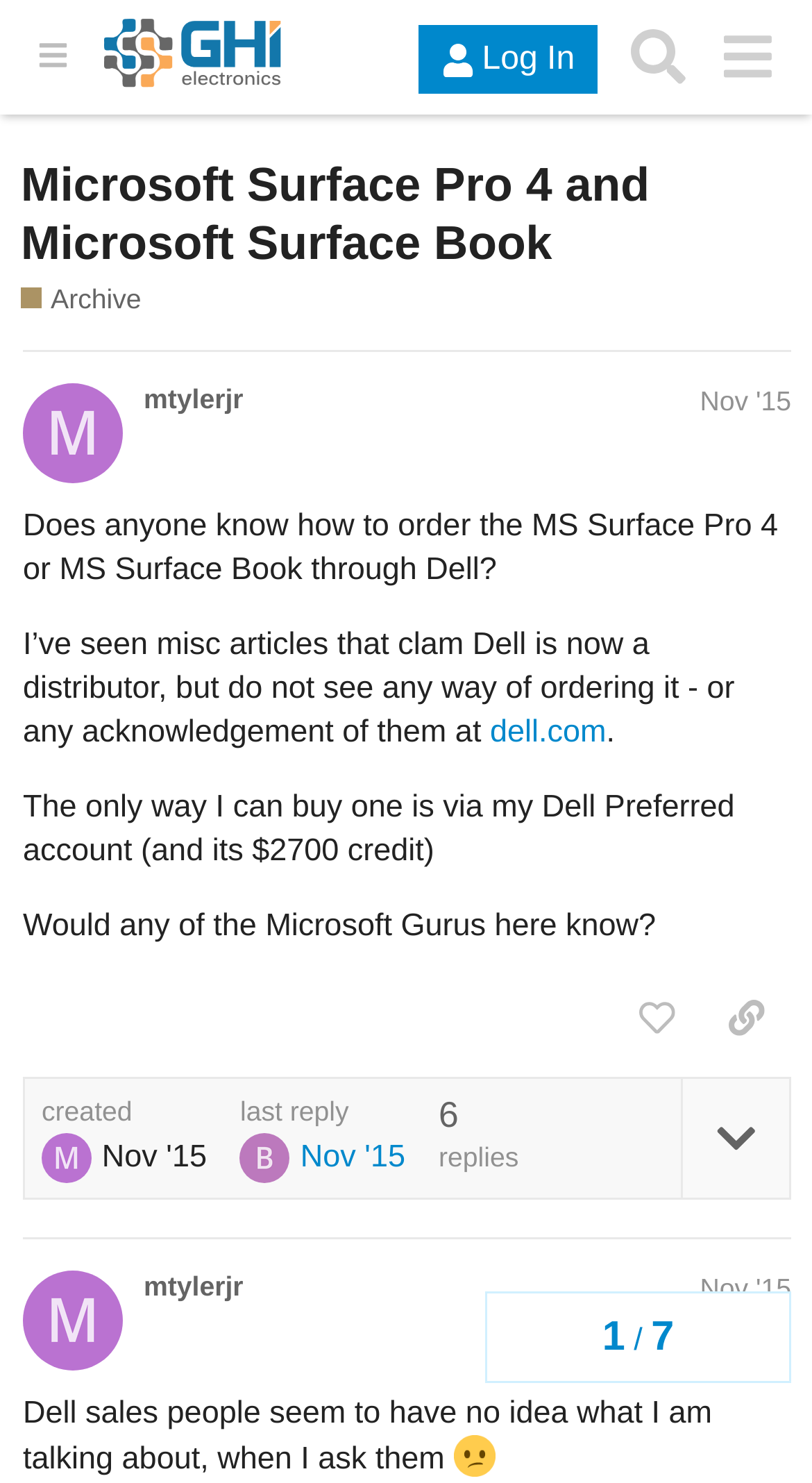Construct a comprehensive description capturing every detail on the webpage.

This webpage appears to be a forum discussion thread on GHI Electronics' Forums, specifically about Microsoft Surface Pro 4 and Microsoft Surface Book. At the top, there is a header section with a hamburger menu button, a link to the forum's homepage, a log-in button, a search button, and another menu button. Below the header, there is a heading that displays the title of the discussion thread.

The main content of the webpage is a single post by a user named "mtylerjr" dated November 15, 2015. The post asks about ordering the MS Surface Pro 4 or MS Surface Book through Dell and expresses frustration about not being able to find a way to do so. The post also mentions that the user can only buy one through their Dell Preferred account, which has a $2700 credit.

Below the post, there are several buttons and links, including a "like" button, a "copy a link to this post" button, and an "expand topic details" button. There is also a section that displays the post's creation date and time, as well as the date and time of the last reply.

Further down, there is a reply to the post by the same user, "mtylerjr", dated November 15, 2015, which expresses frustration about Dell salespeople not knowing what they are talking about when asked about the products. The reply also includes an emoticon image of a confused face.

Throughout the webpage, there are several navigation elements, including a topic progress navigation section at the top right, which displays the progress of the discussion thread.